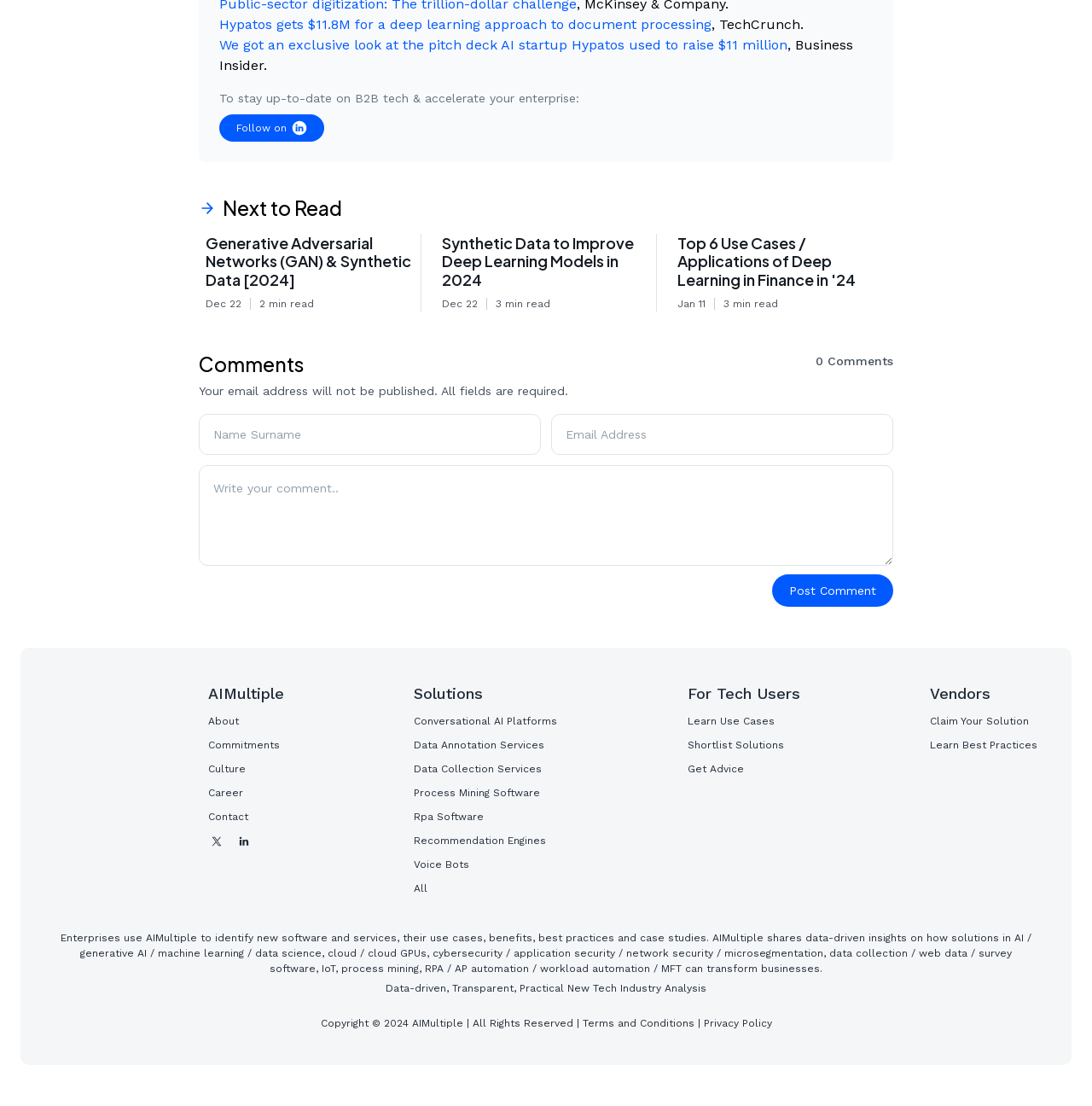Using the information from the screenshot, answer the following question thoroughly:
What is the purpose of the textbox with the label 'Write your comment..'?

I inferred the purpose of the textbox by looking at its label 'Write your comment..' and its proximity to the 'Post Comment' button, which suggests that the user is expected to enter their comment in the textbox before posting it.